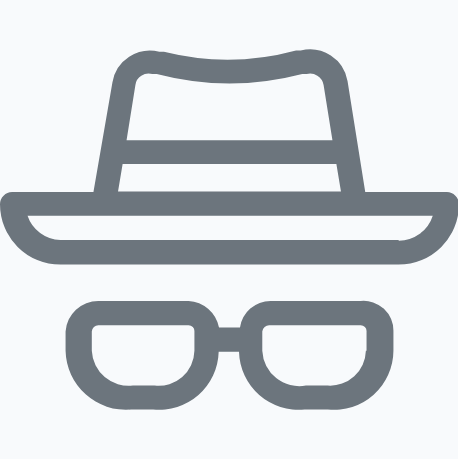What is the benefit of using the presenter dashboard?
Could you give a comprehensive explanation in response to this question?

The presenter dashboard provides presenters with a centralized platform to manage their presentations, keeping them well-informed and organized in real-time situations. This enables them to respond to incoming messages and adapt to changing circumstances, ensuring a successful and engaging presentation.